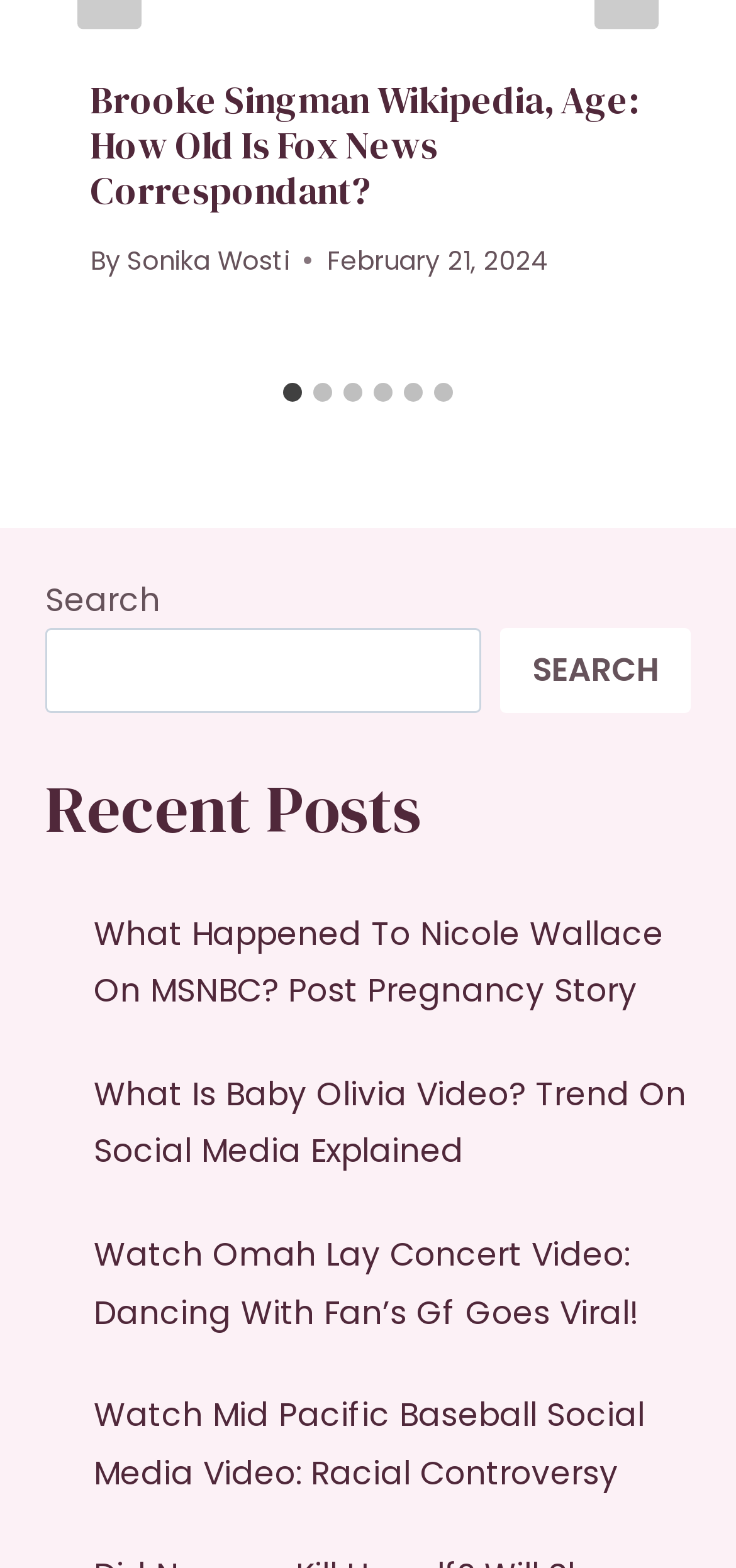Locate the bounding box coordinates of the area where you should click to accomplish the instruction: "Read Brooke Singman Wikipedia article".

[0.123, 0.047, 0.867, 0.138]